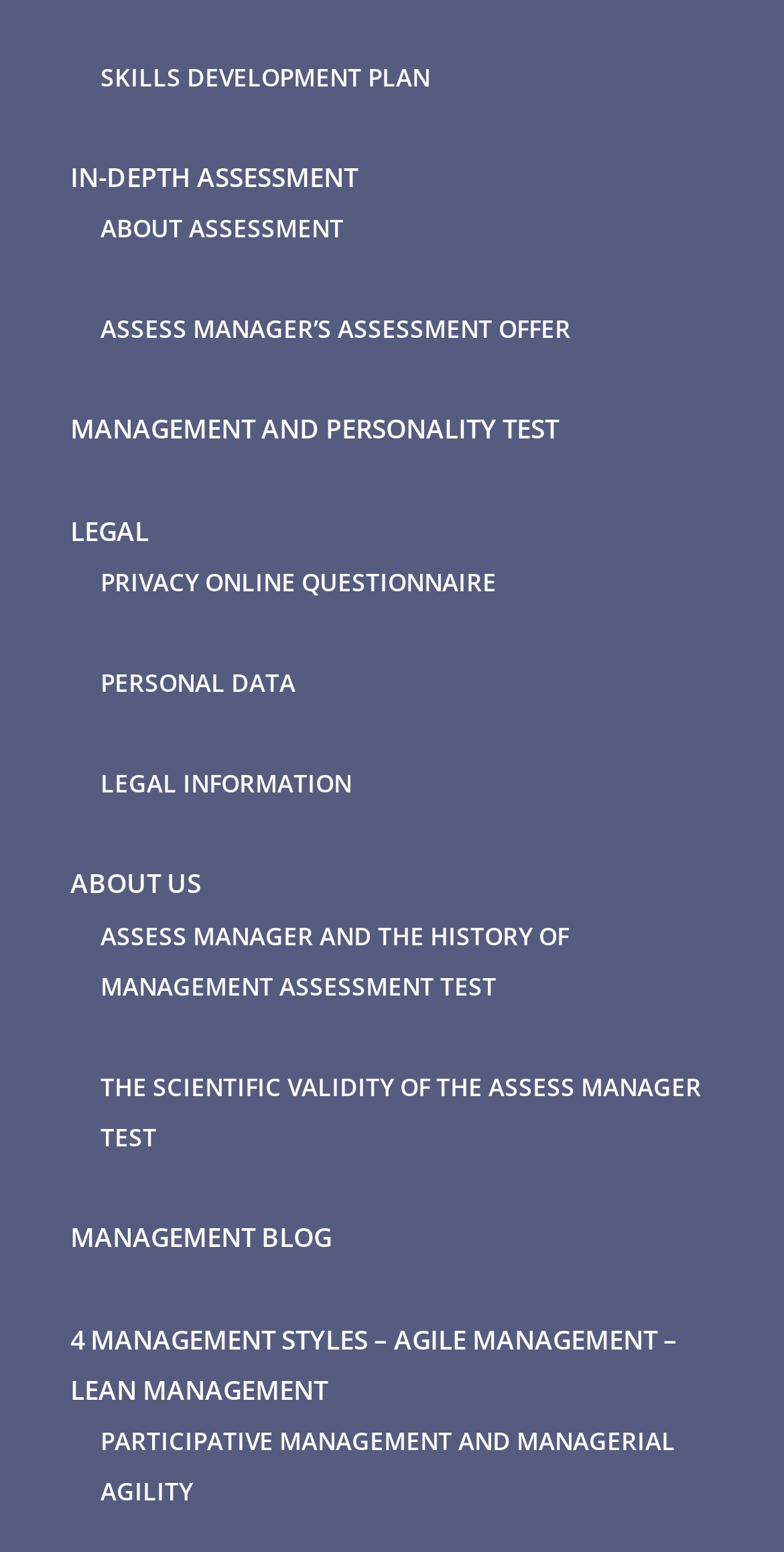Locate the bounding box coordinates of the clickable area to execute the instruction: "Check privacy online questionnaire". Provide the coordinates as four float numbers between 0 and 1, represented as [left, top, right, bottom].

[0.128, 0.364, 0.633, 0.386]